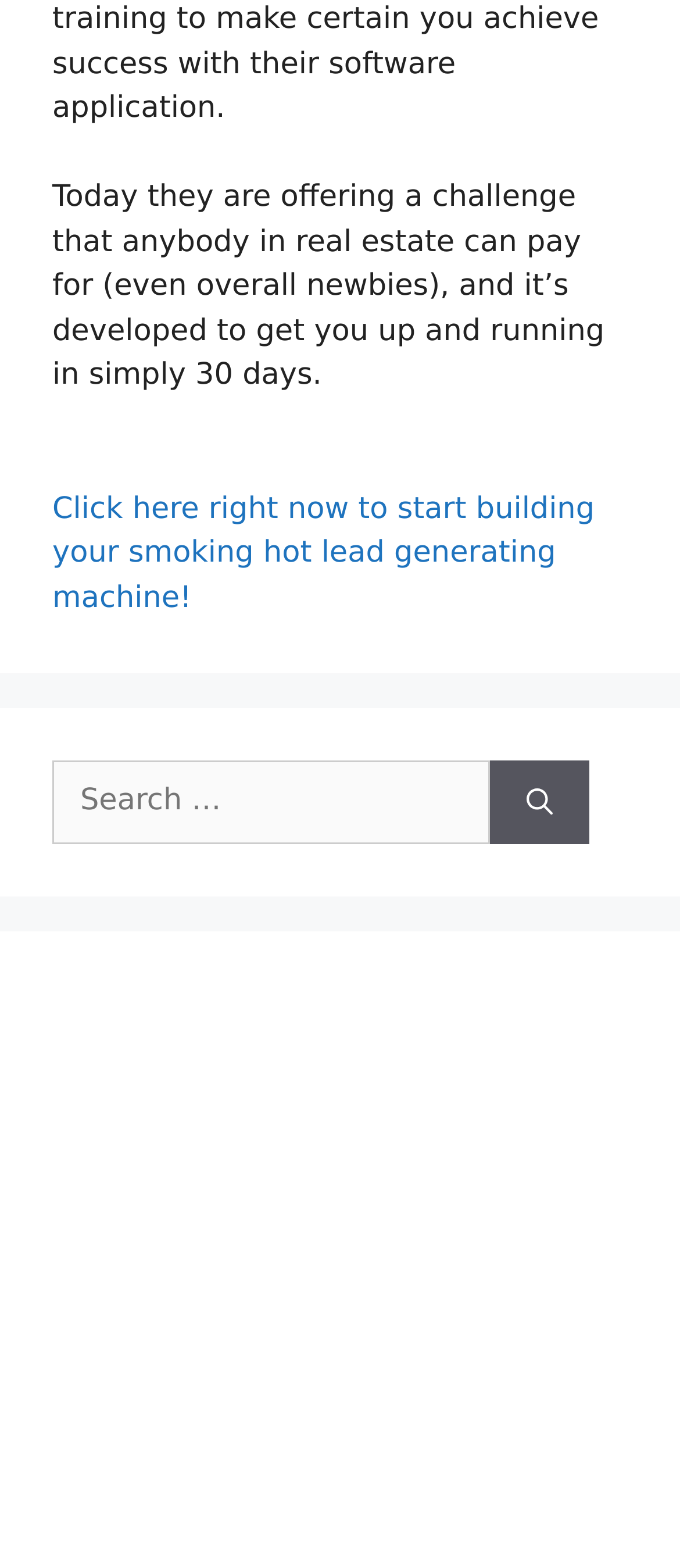What is the call-to-action in the first link?
Please provide a single word or phrase in response based on the screenshot.

Start building